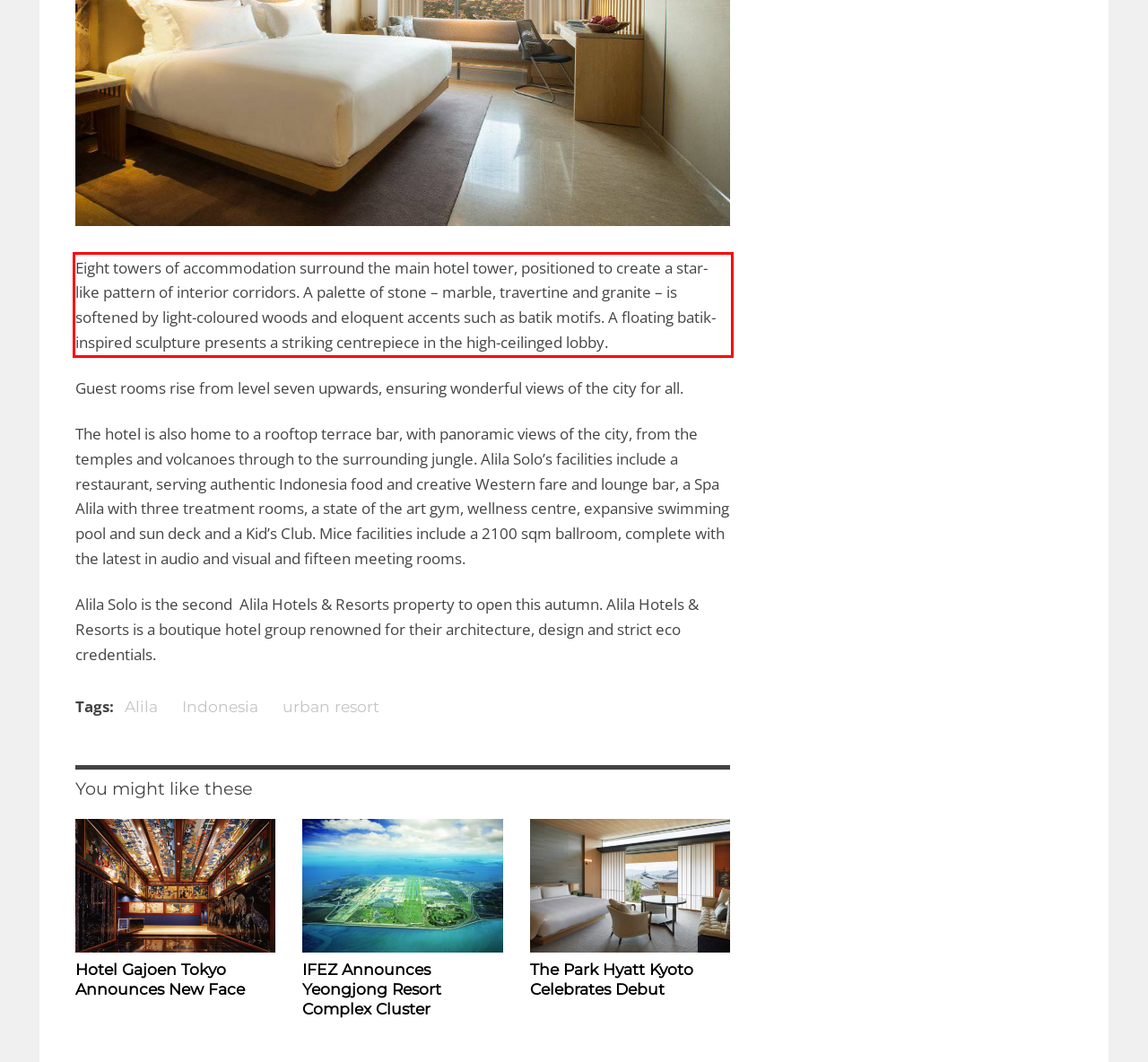Using the provided screenshot of a webpage, recognize the text inside the red rectangle bounding box by performing OCR.

Eight towers of accommodation surround the main hotel tower, positioned to create a star-like pattern of interior corridors. A palette of stone – marble, travertine and granite – is softened by light-coloured woods and eloquent accents such as batik motifs. A floating batik-inspired sculpture presents a striking centrepiece in the high-ceilinged lobby.